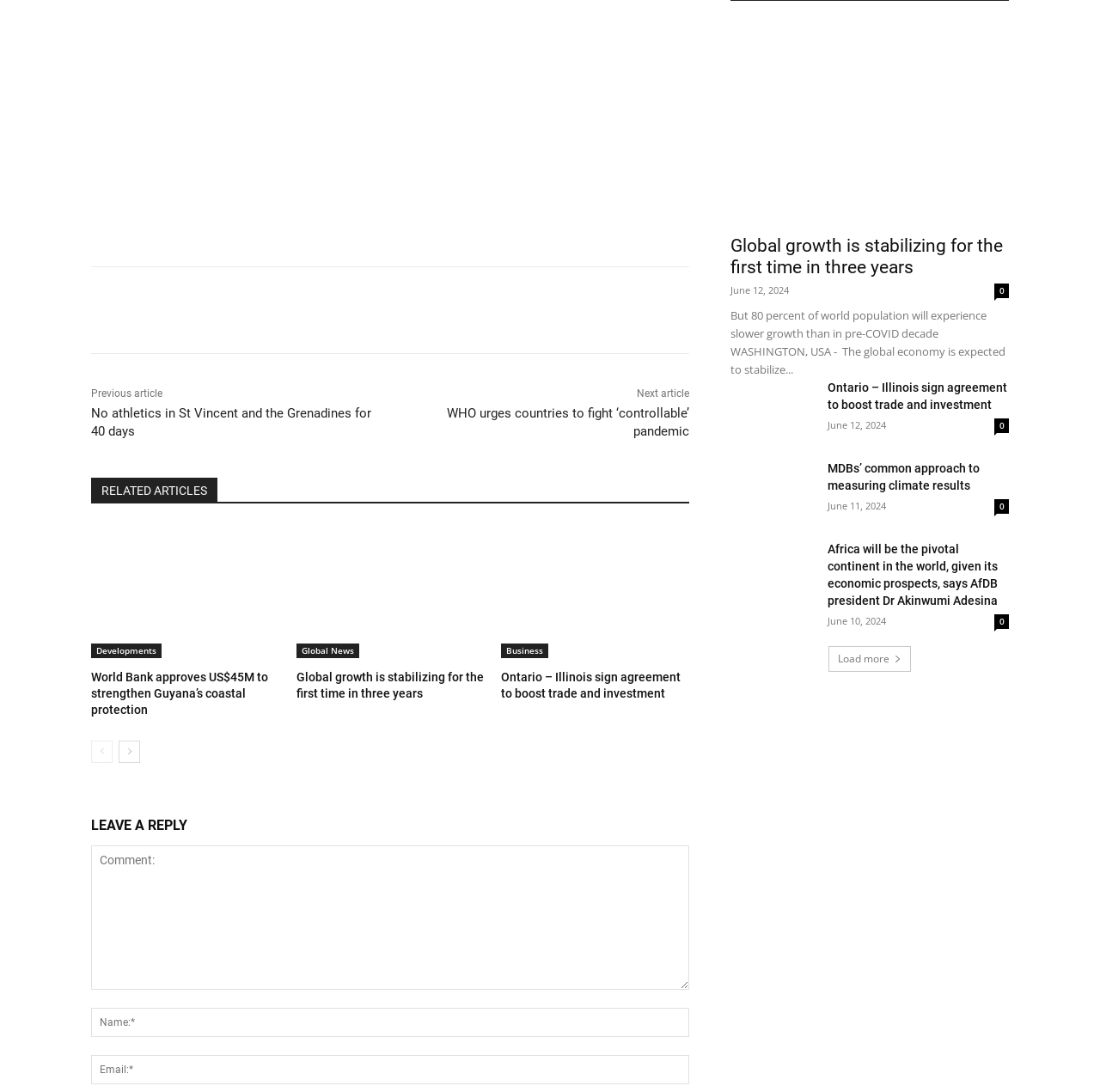Locate the bounding box coordinates of the segment that needs to be clicked to meet this instruction: "Load more articles".

[0.753, 0.591, 0.828, 0.615]